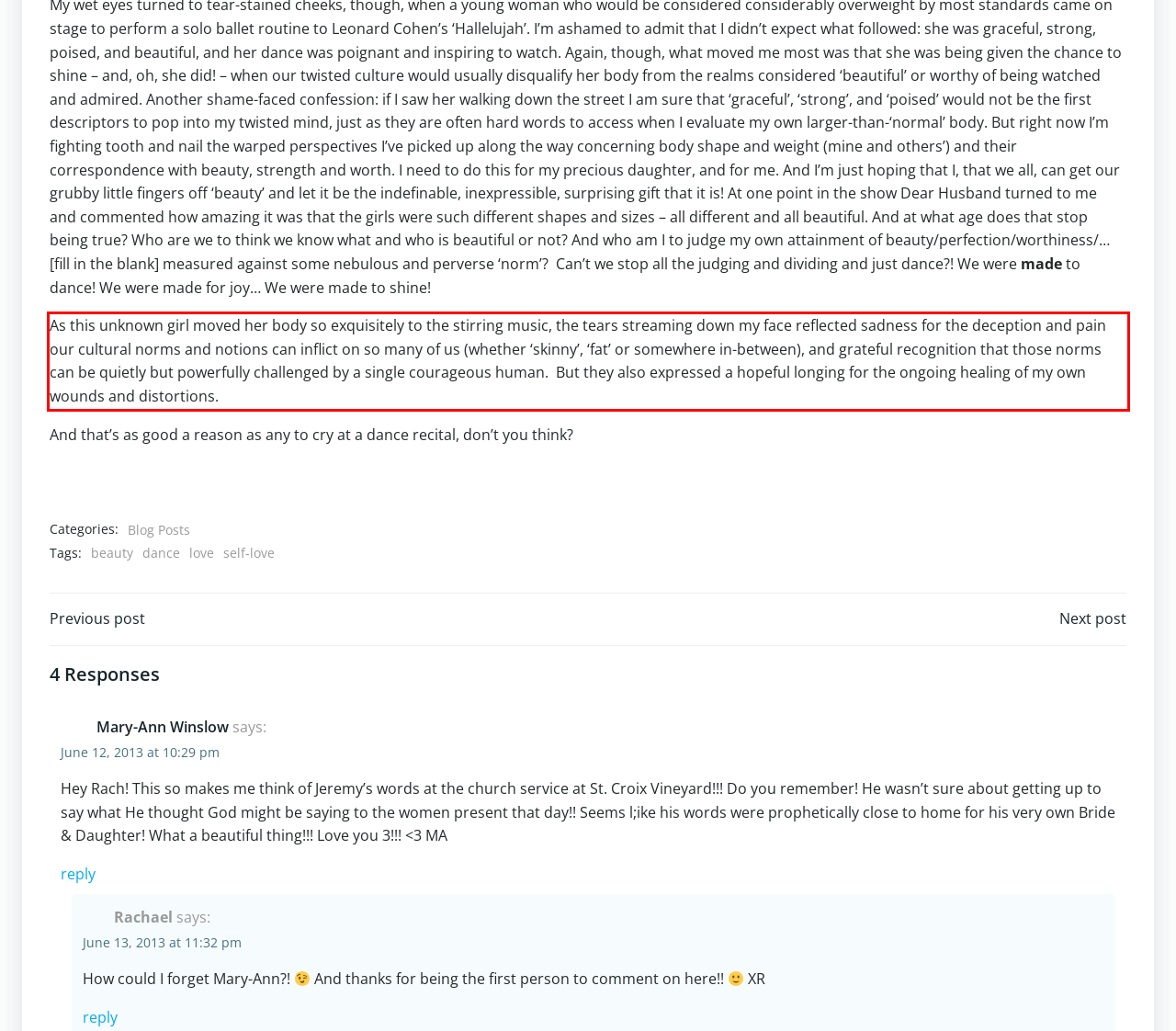Given a screenshot of a webpage, identify the red bounding box and perform OCR to recognize the text within that box.

As this unknown girl moved her body so exquisitely to the stirring music, the tears streaming down my face reflected sadness for the deception and pain our cultural norms and notions can inflict on so many of us (whether ‘skinny’, ‘fat’ or somewhere in-between), and grateful recognition that those norms can be quietly but powerfully challenged by a single courageous human. But they also expressed a hopeful longing for the ongoing healing of my own wounds and distortions.